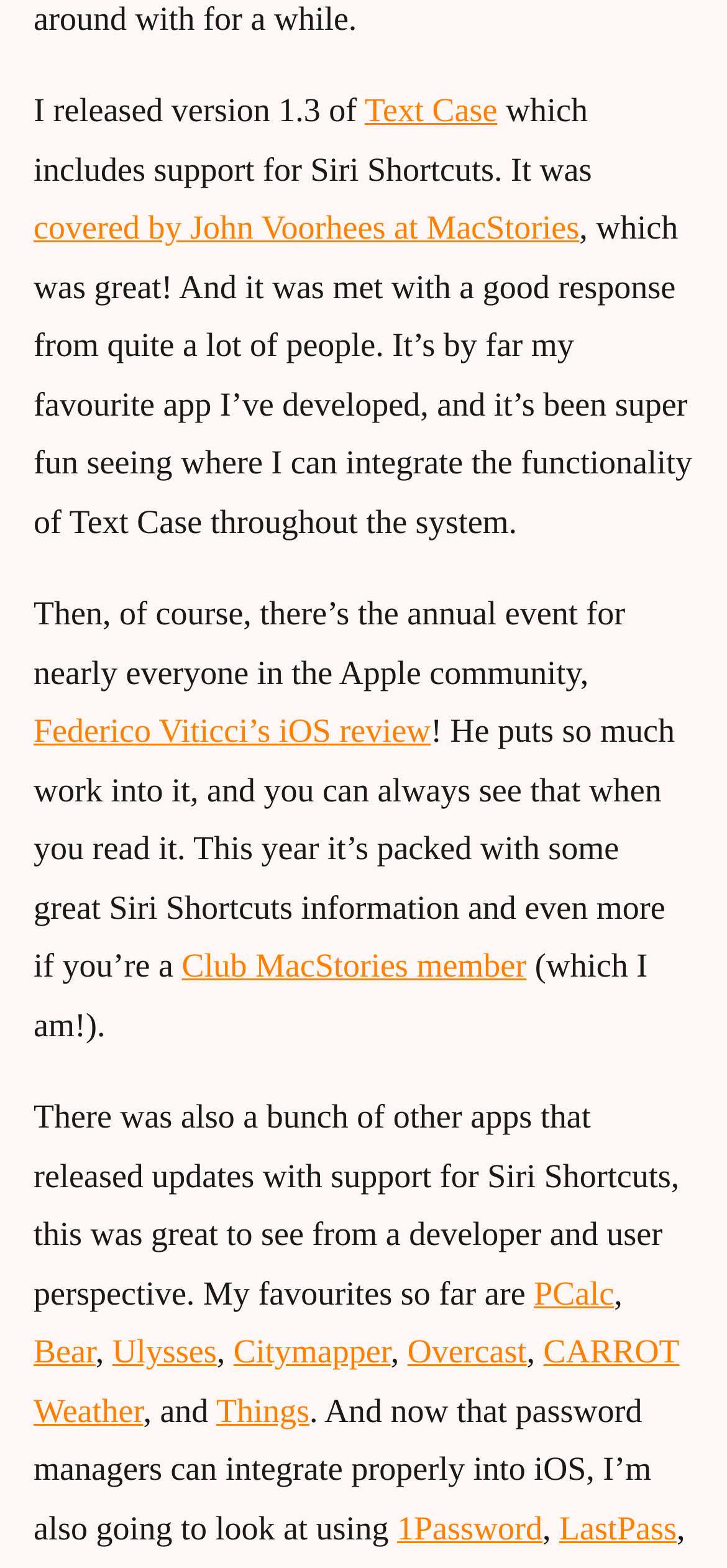Using the webpage screenshot, locate the HTML element that fits the following description and provide its bounding box: "CARROT Weather".

[0.046, 0.85, 0.935, 0.911]